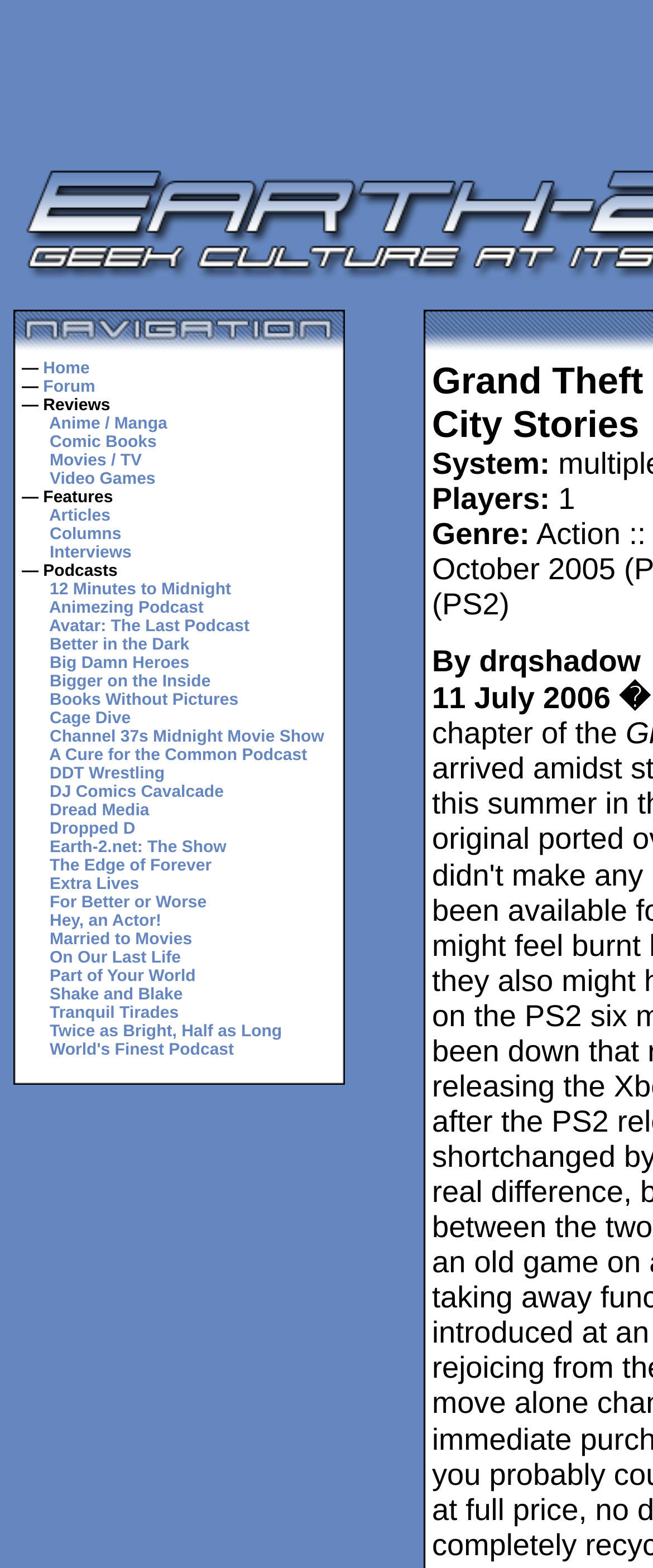Locate the bounding box of the UI element defined by this description: "On Our Last Life". The coordinates should be given as four float numbers between 0 and 1, formatted as [left, top, right, bottom].

[0.076, 0.605, 0.277, 0.617]